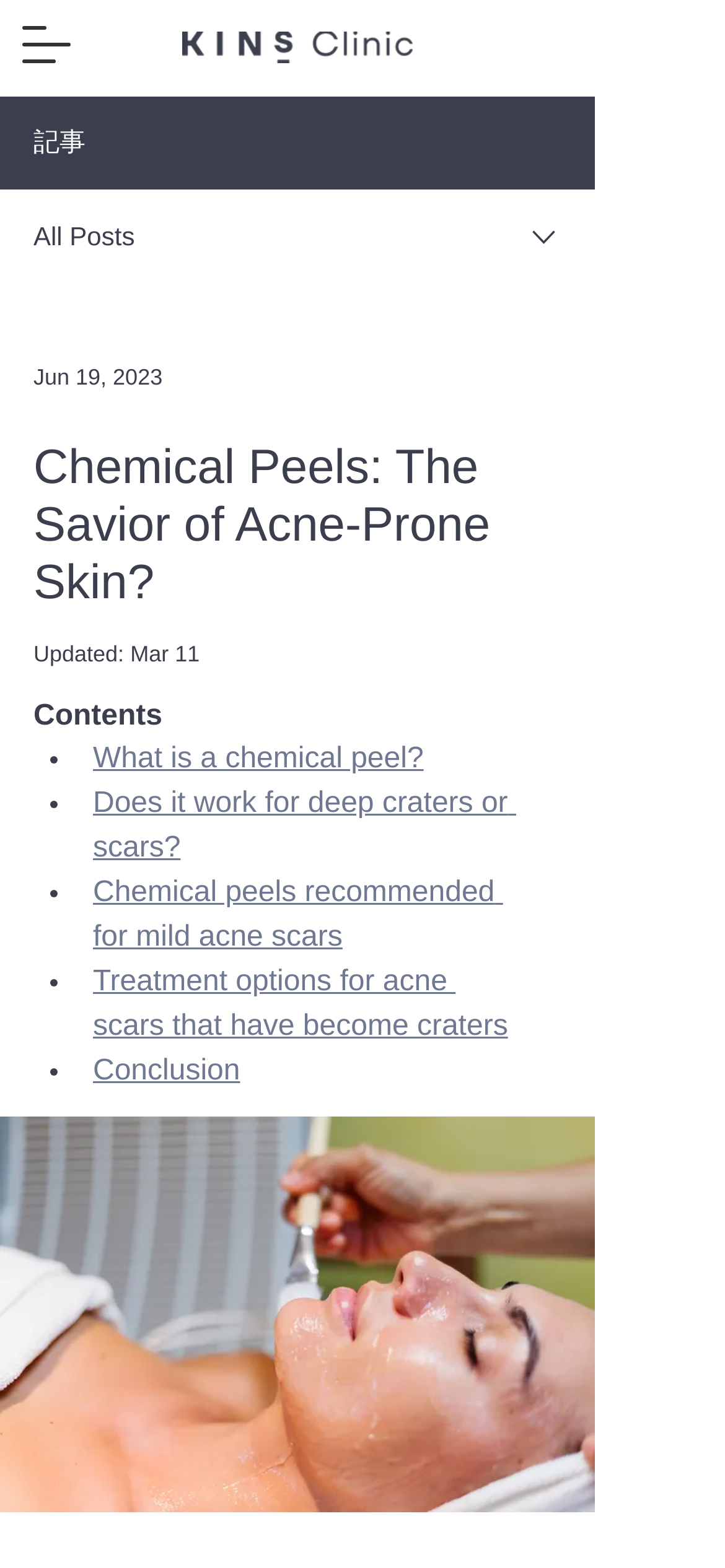Answer the question with a single word or phrase: 
What is the date mentioned in the updated section?

Mar 11